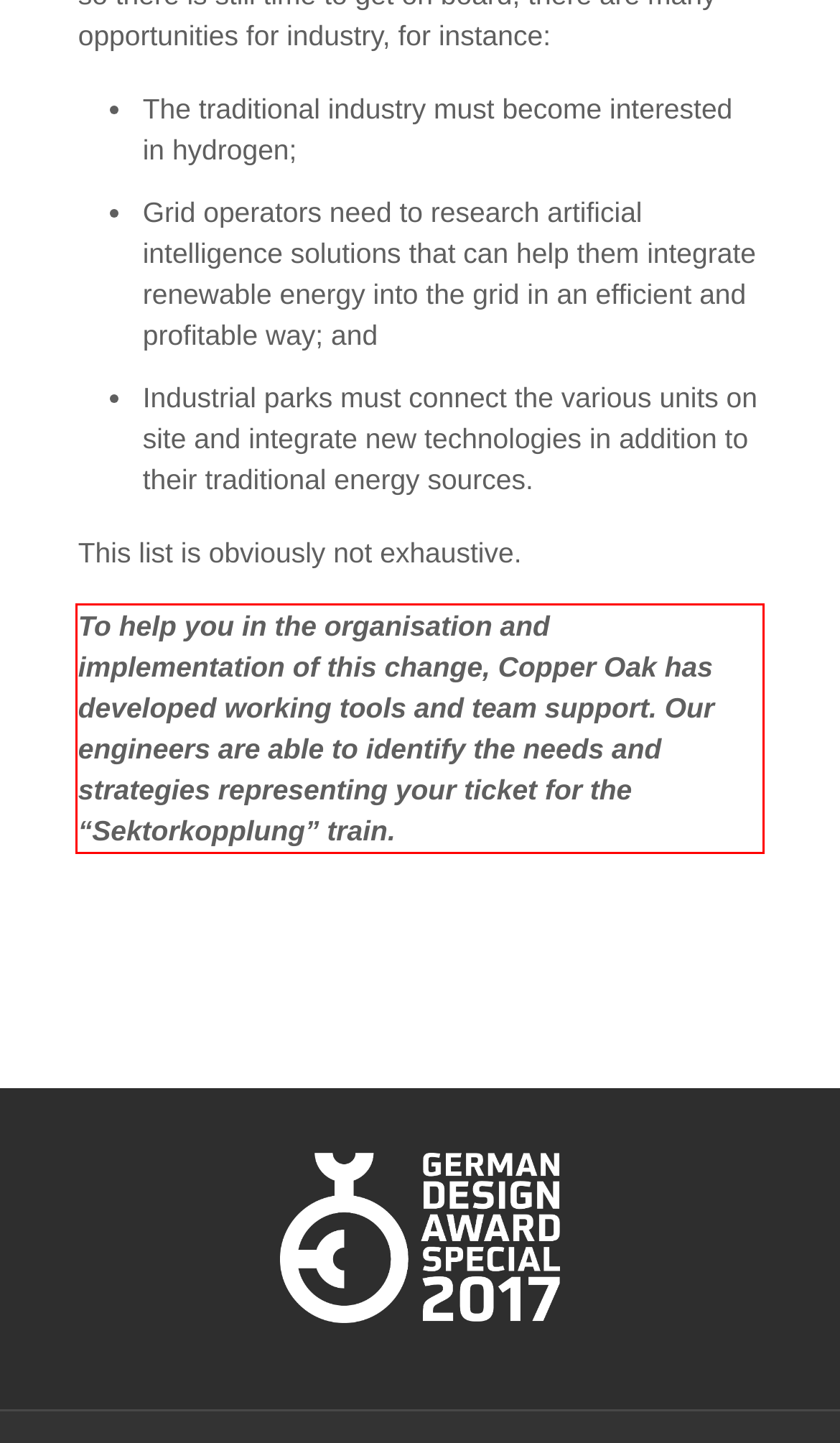Given a screenshot of a webpage, identify the red bounding box and perform OCR to recognize the text within that box.

To help you in the organisation and implementation of this change, Copper Oak has developed working tools and team support. Our engineers are able to identify the needs and strategies representing your ticket for the “Sektorkopplung” train.